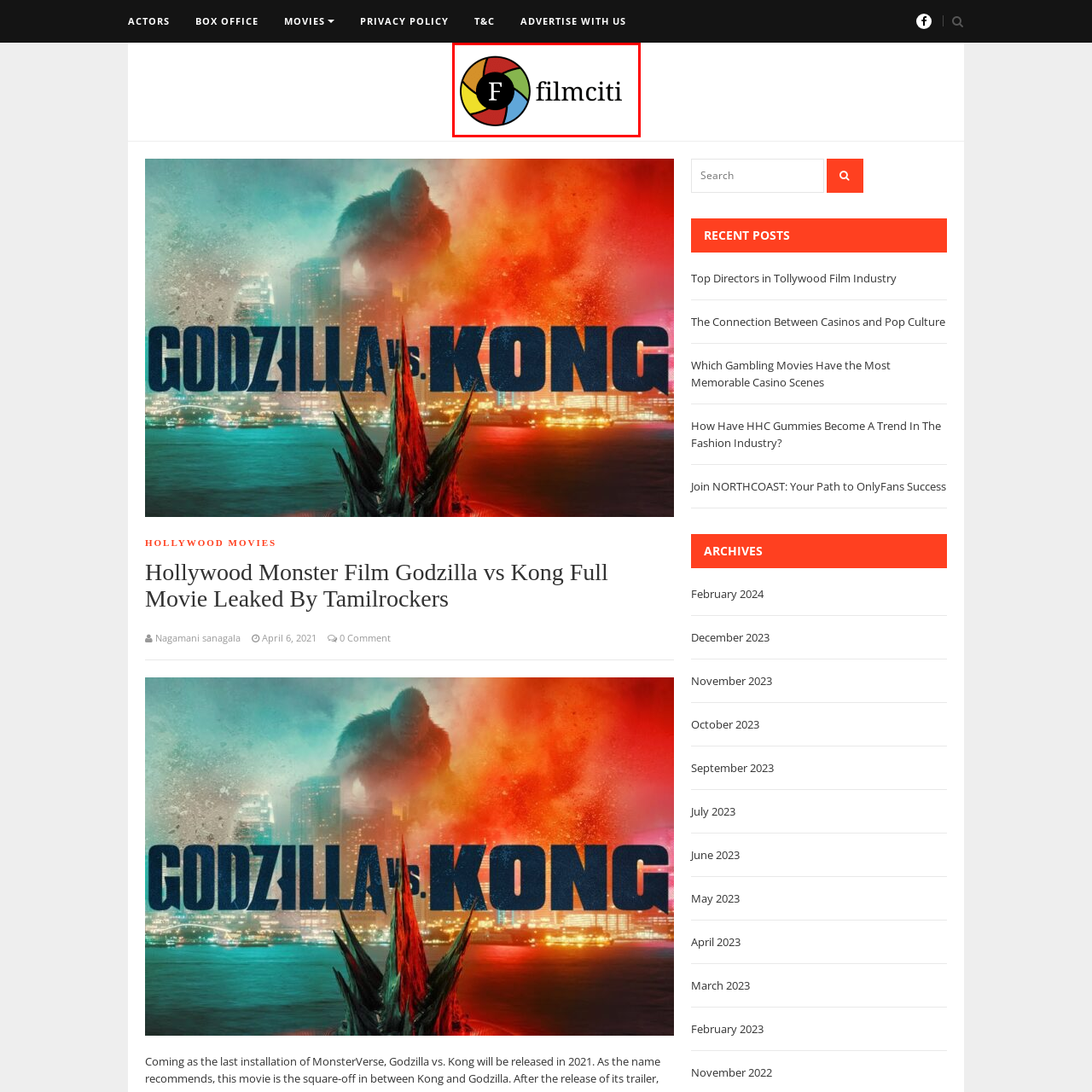Give a comprehensive description of the picture highlighted by the red border.

The image features the logo of Filmciti, depicting a colorful camera aperture design encircling the letter "F." The circular emblem consists of segments in vibrant colors—red, green, blue, yellow, and black—representing creativity and the film industry. The word "filmciti" is elegantly styled next to the icon, emphasizing its connection to cinema. This logo serves as a visual identity for the website, which focuses on movies, including content related to film releases, news, and entertainment.